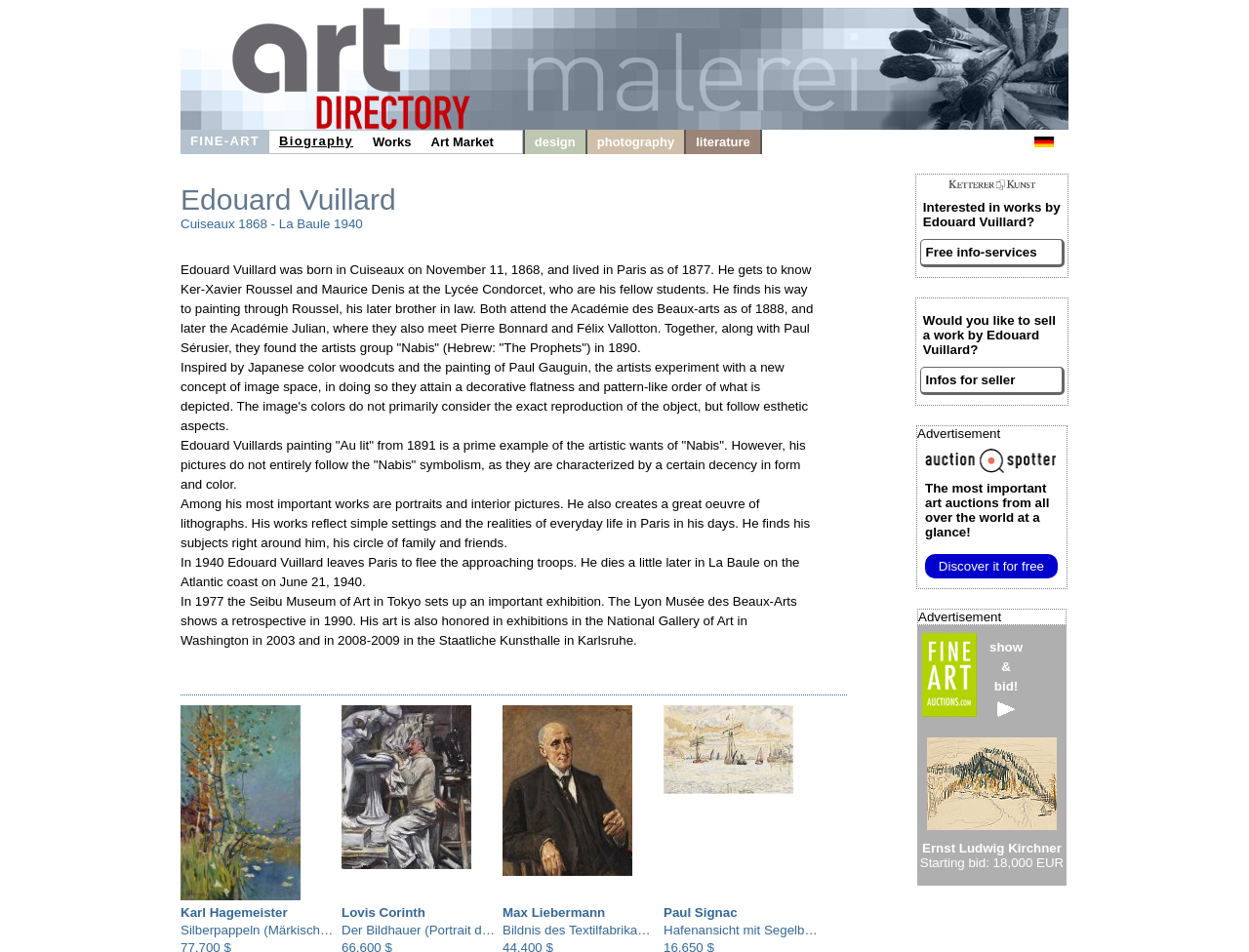Please identify the bounding box coordinates of the element I need to click to follow this instruction: "View works by Lovis Corinth".

[0.273, 0.951, 0.341, 0.966]